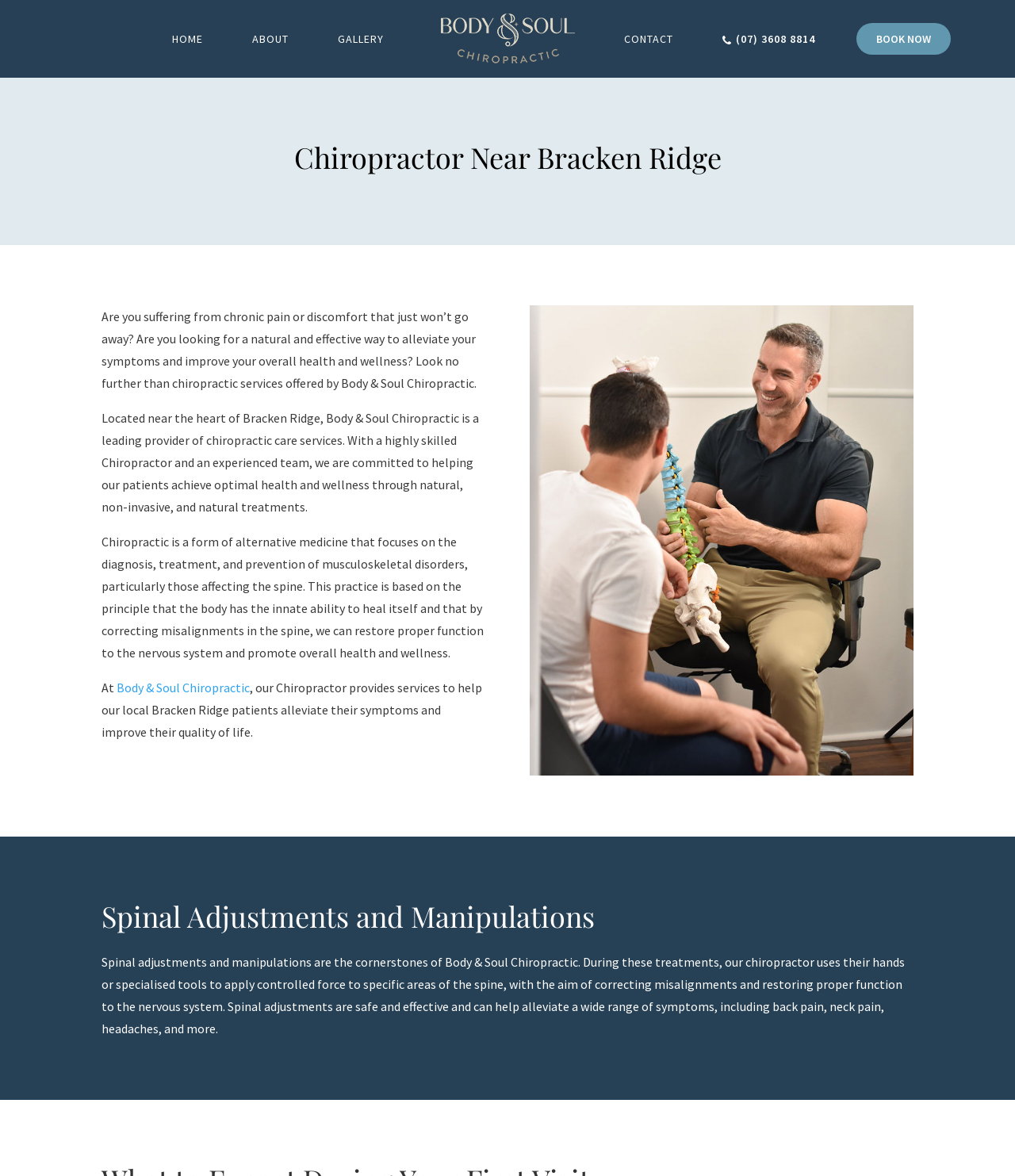Identify the bounding box coordinates for the element you need to click to achieve the following task: "Click HOME". Provide the bounding box coordinates as four float numbers between 0 and 1, in the form [left, top, right, bottom].

[0.169, 0.007, 0.2, 0.059]